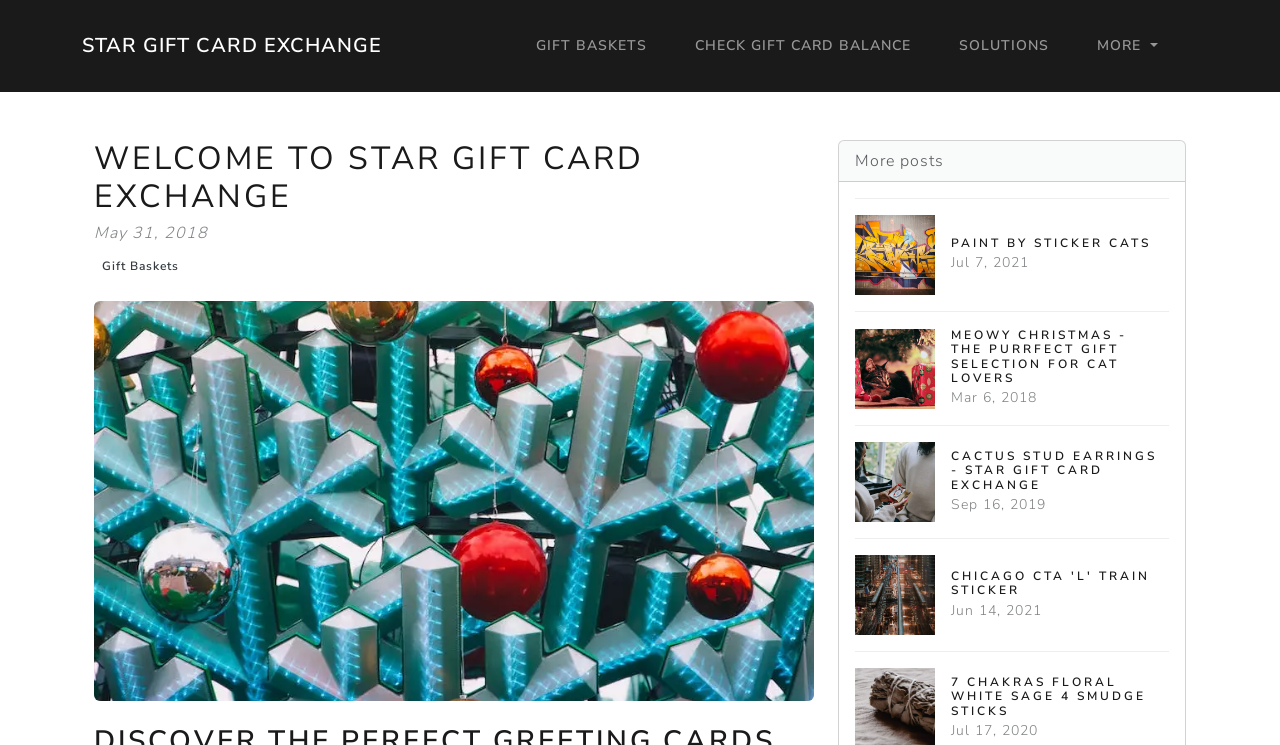Give a detailed explanation of the elements present on the webpage.

The webpage is about Star Gift Card Exchange, a platform that offers a wide range of high-quality greeting cards and stationery. At the top, there is a navigation menu with links to "STAR GIFT CARD EXCHANGE", "GIFT BASKETS", "CHECK GIFT CARD BALANCE", and "SOLUTIONS". A "MORE" button is located at the far right of the navigation menu.

Below the navigation menu, there is a header section with a heading "WELCOME TO STAR GIFT CARD EXCHANGE" and a date "May 31, 2018". A link to "Gift Baskets" is also present in this section. Next to the header section, there is a large image that takes up most of the width of the page.

The main content of the webpage is a list of blog posts or articles, each with a heading, an image, and a link. There are four posts in total, with headings such as "PAINT BY STICKER CATS", "MEOWY CHRISTMAS - THE PURRFECT GIFT SELECTION FOR CAT LOVERS", "CACTUS STUD EARRINGS - STAR GIFT CARD EXCHANGE", and "CHICAGO CTA 'L' TRAIN STICKER". The images are located to the left of the headings and links. The posts are arranged vertically, with the most recent one at the top.

At the top right of the main content section, there is a text "More posts" indicating that there are more articles or posts available.